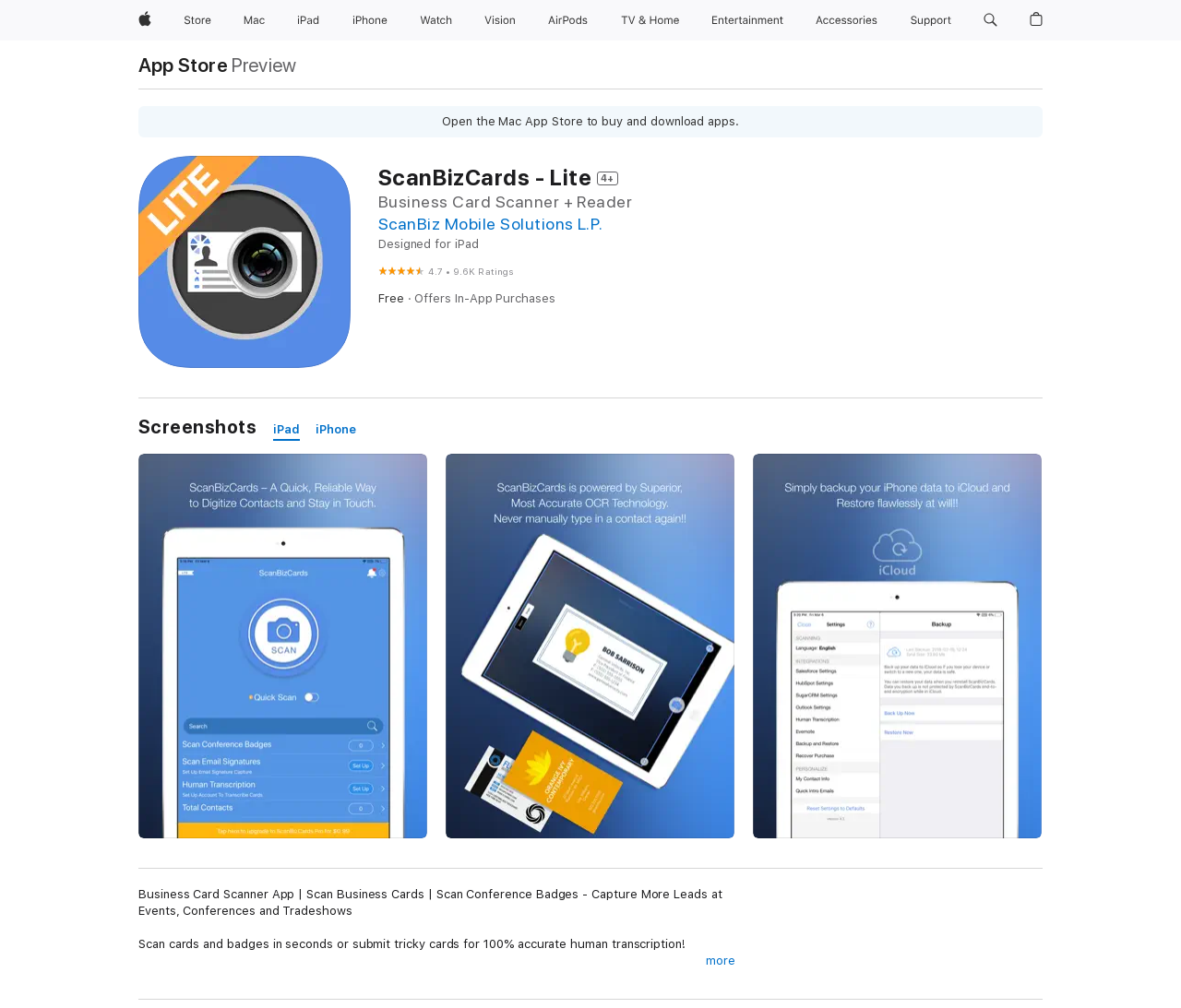Can you show the bounding box coordinates of the region to click on to complete the task described in the instruction: "Open the Mac App Store"?

[0.117, 0.055, 0.193, 0.074]